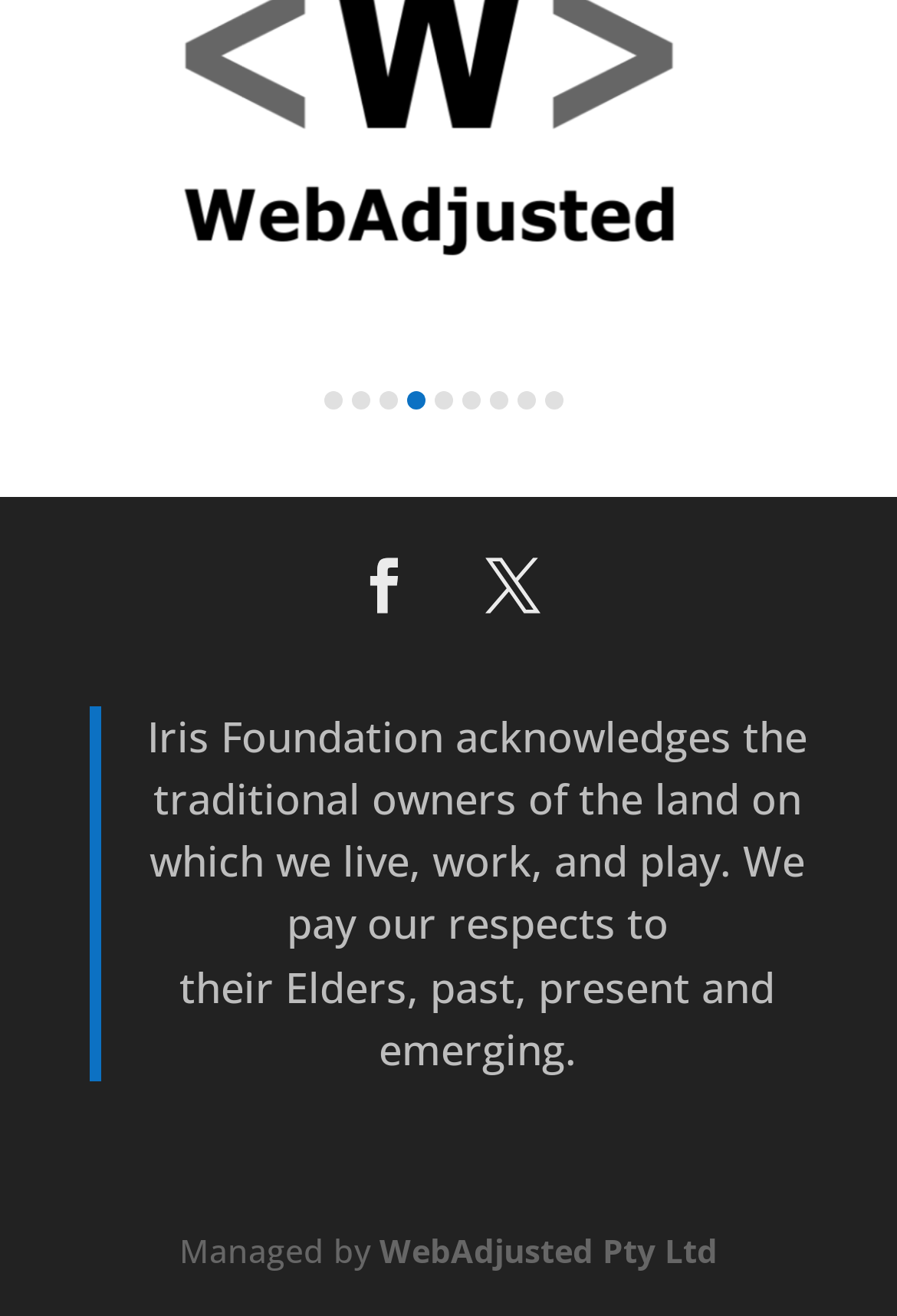Could you locate the bounding box coordinates for the section that should be clicked to accomplish this task: "View the acknowledgement message".

[0.164, 0.538, 0.9, 0.818]